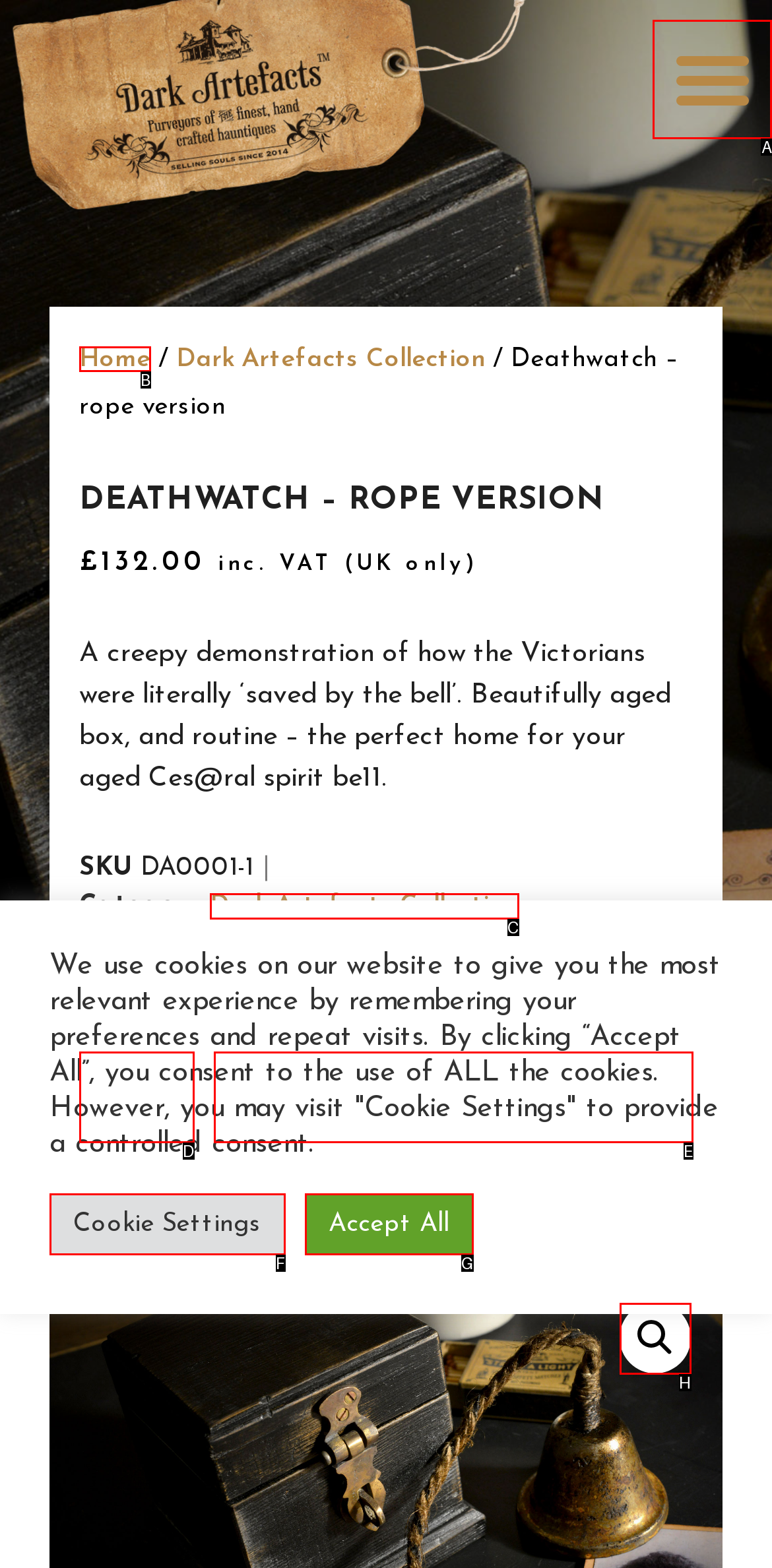Determine which UI element you should click to perform the task: Go to home page
Provide the letter of the correct option from the given choices directly.

B